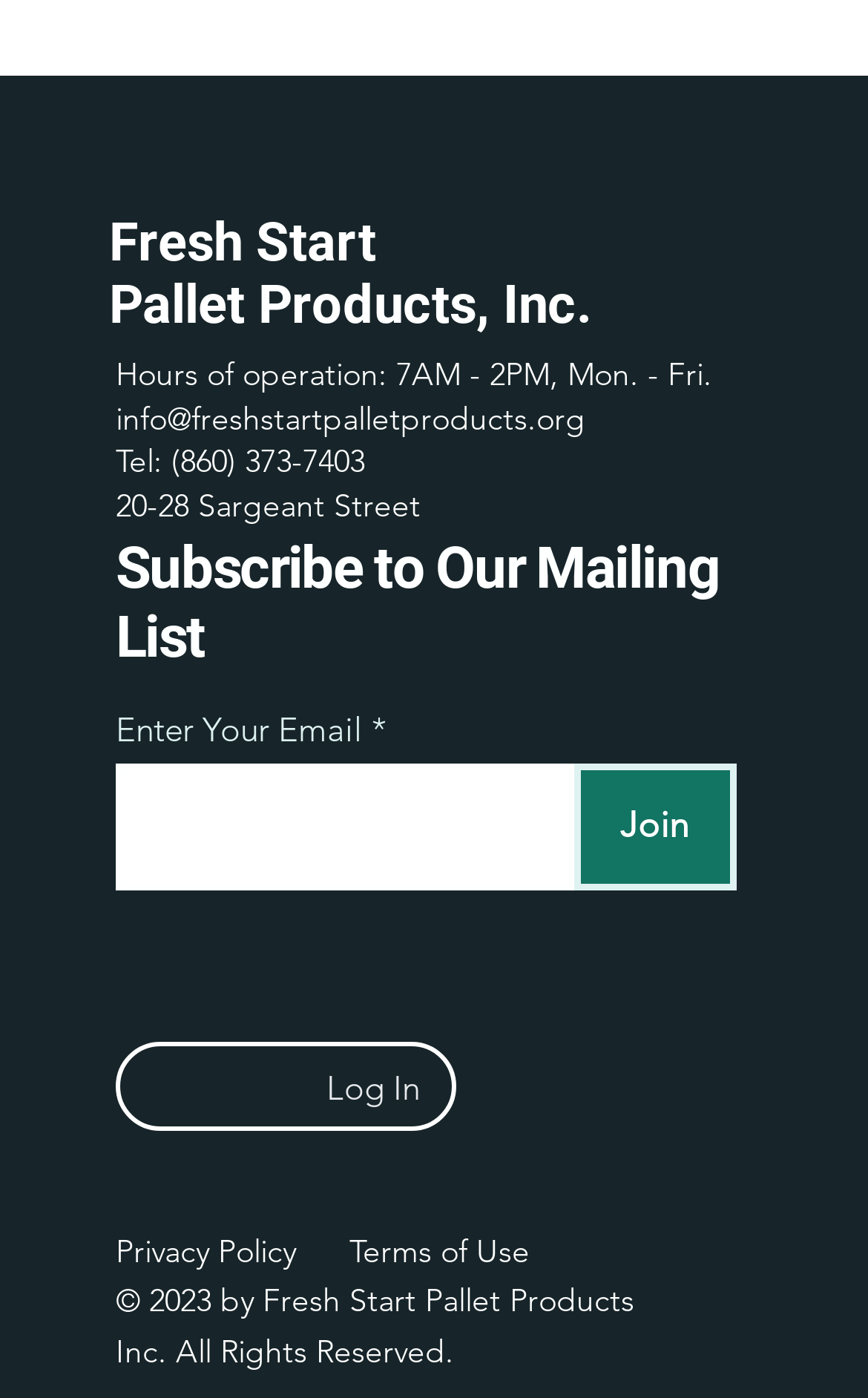Locate the bounding box coordinates of the clickable part needed for the task: "View privacy policy".

[0.133, 0.88, 0.341, 0.909]